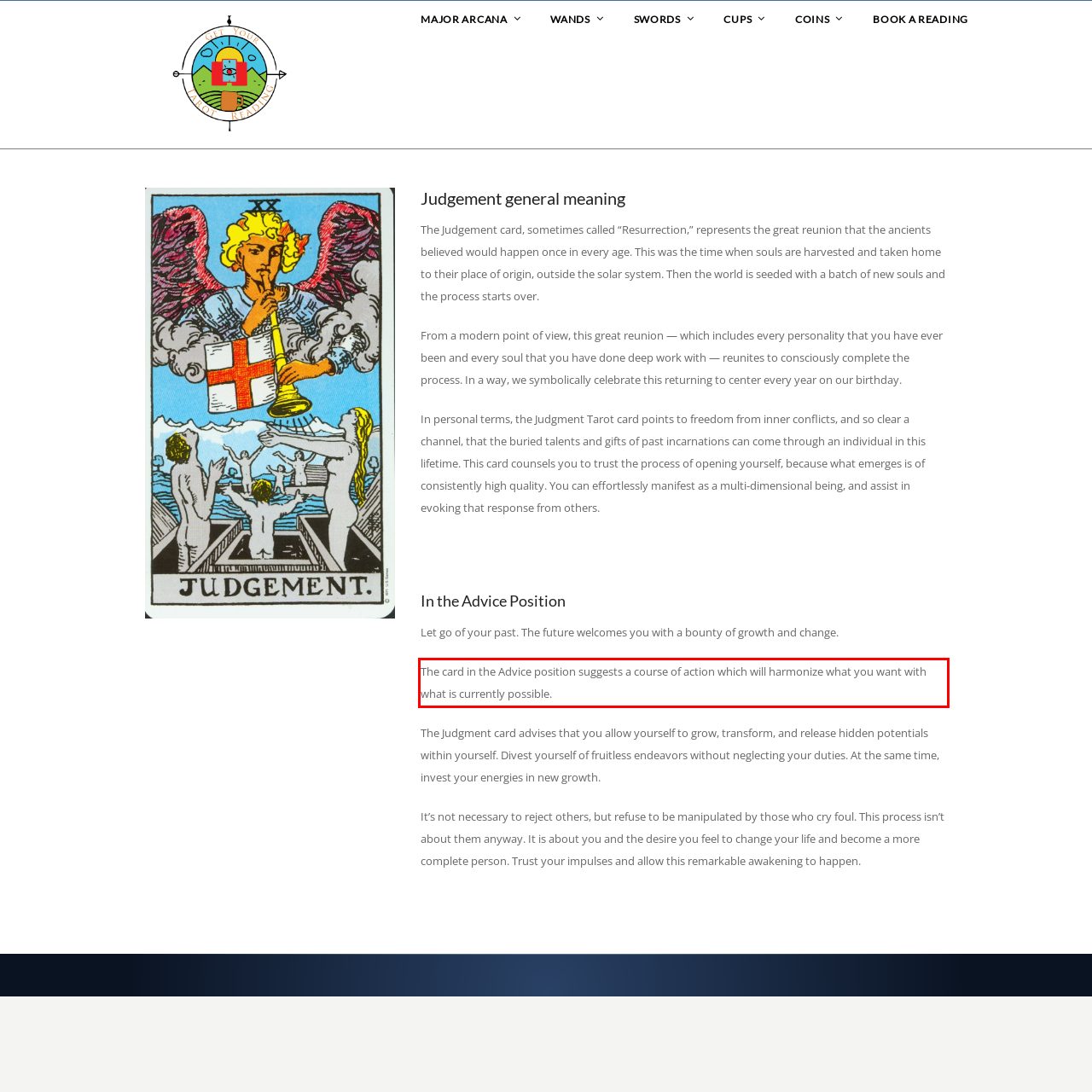Given a screenshot of a webpage with a red bounding box, extract the text content from the UI element inside the red bounding box.

The card in the Advice position suggests a course of action which will harmonize what you want with what is currently possible.